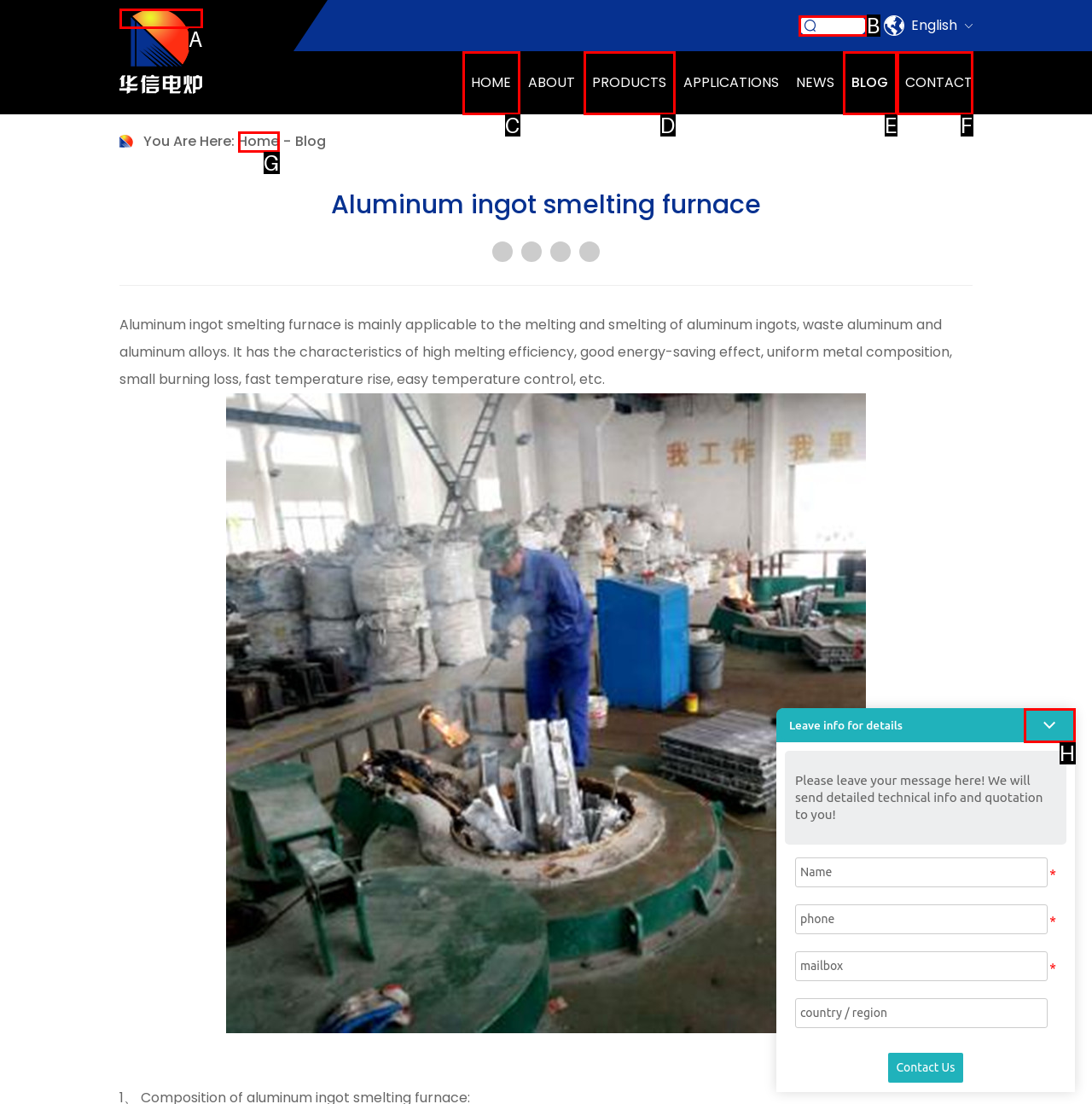From the options presented, which lettered element matches this description: alt="logo" title="logo"
Reply solely with the letter of the matching option.

A